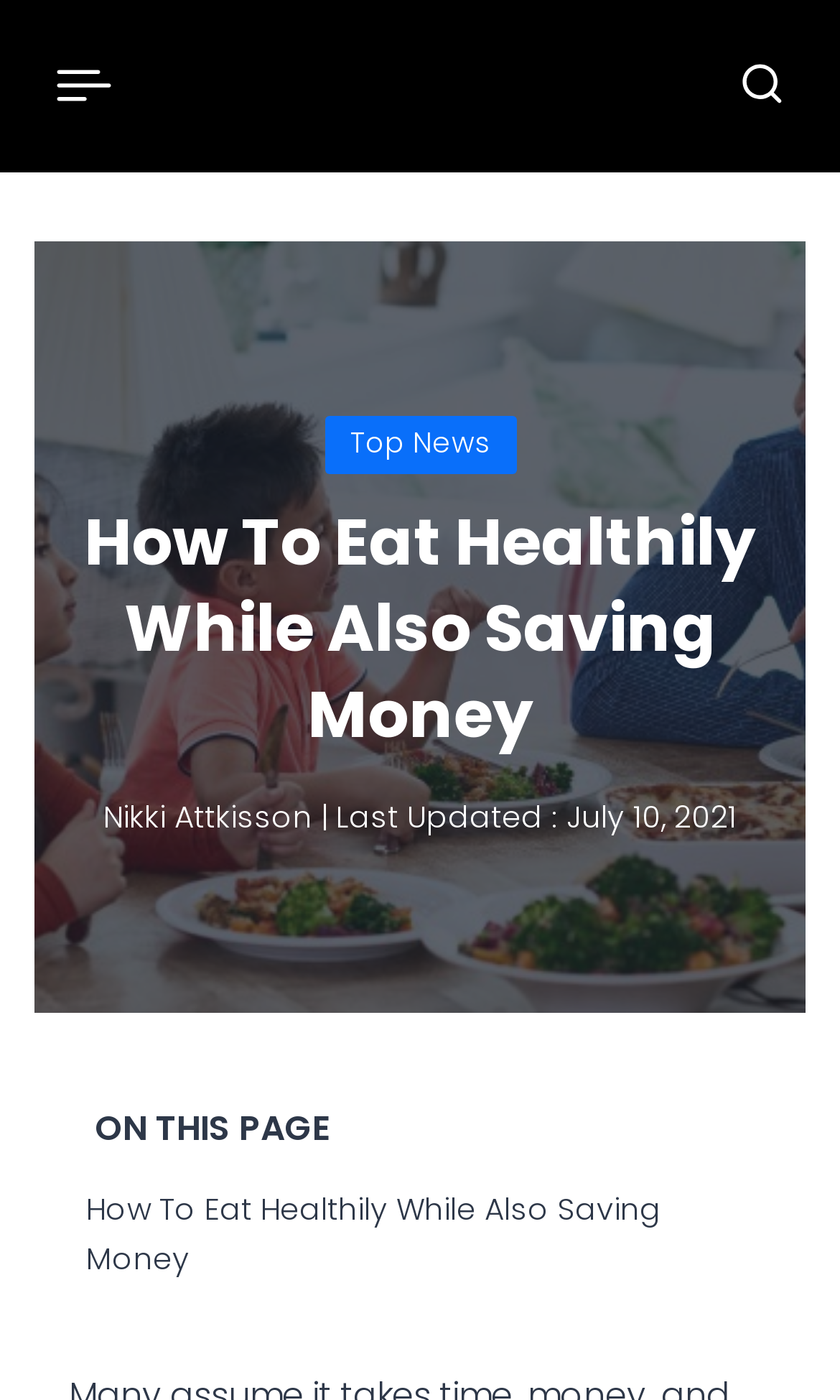Provide a thorough description of the webpage's content and layout.

The webpage is about an article titled "How To Eat Healthily While Also Saving Money". At the top left corner, there is a button to open a menu, accompanied by a small image. On the opposite side, at the top right corner, there is another button to view a search form. 

Below the top section, there is a prominent heading that displays the title of the article. Underneath the heading, the author's name, Nikki Attkisson, and the last updated date, July 10, 2021, are provided. 

On the left side of the page, there is a navigation section labeled "Table of Contents", which includes a subtitle "ON THIS PAGE" and a link to the article title. This section takes up a significant portion of the page's vertical space, stretching from the middle to the bottom. 

Additionally, there is a link to "Top News" located near the top center of the page.